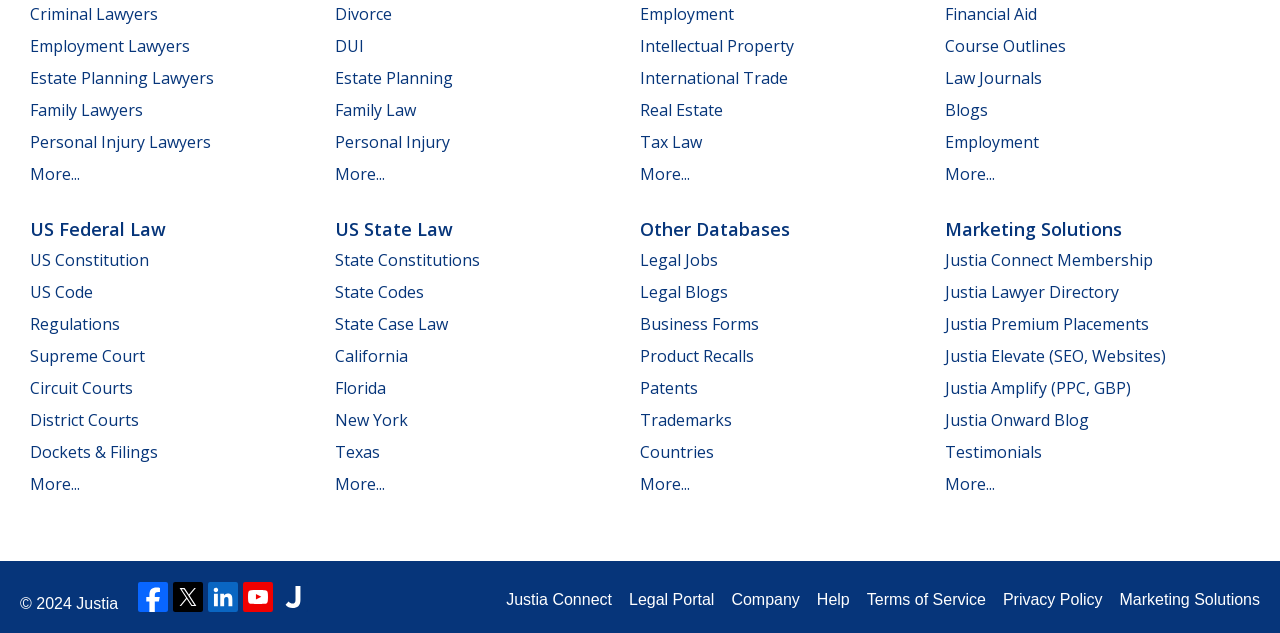Find the UI element described as: "Justia Onward Blog" and predict its bounding box coordinates. Ensure the coordinates are four float numbers between 0 and 1, [left, top, right, bottom].

[0.738, 0.646, 0.851, 0.681]